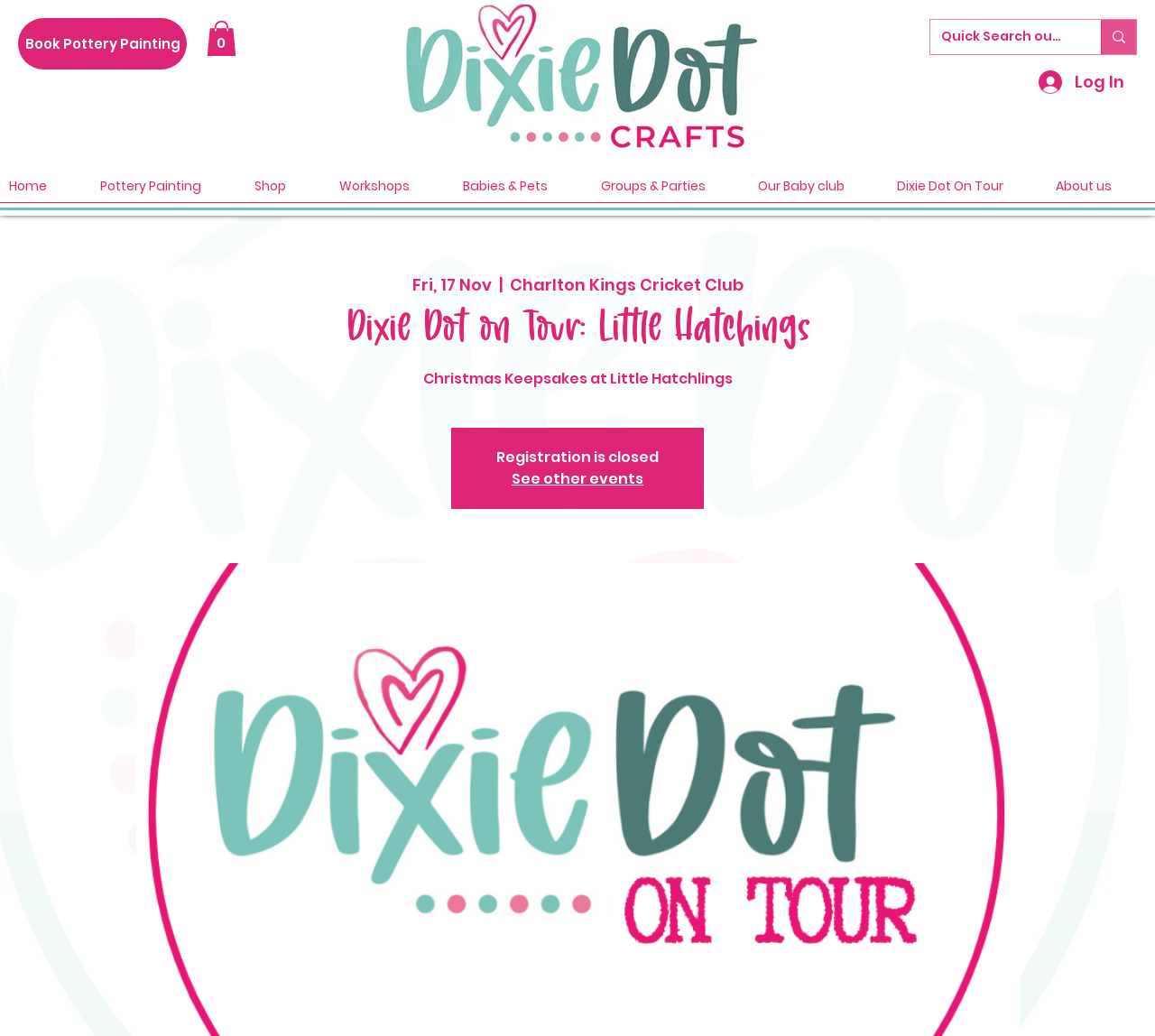Could you find the bounding box coordinates of the clickable area to complete this instruction: "Log in to the account"?

[0.888, 0.06, 0.984, 0.098]